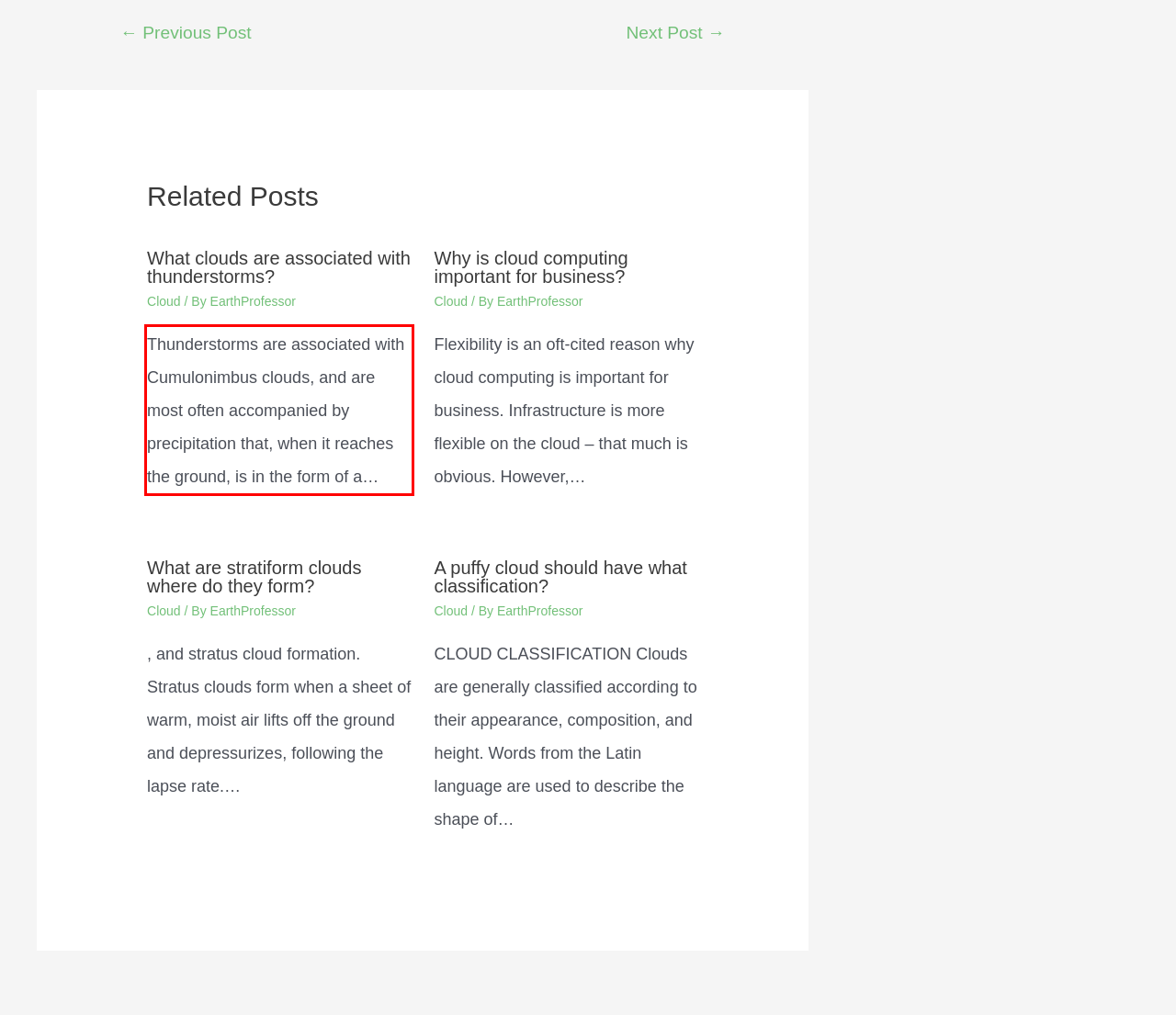Given a screenshot of a webpage with a red bounding box, extract the text content from the UI element inside the red bounding box.

Thunderstorms are associated with Cumulonimbus clouds, and are most often accompanied by precipitation that, when it reaches the ground, is in the form of a…